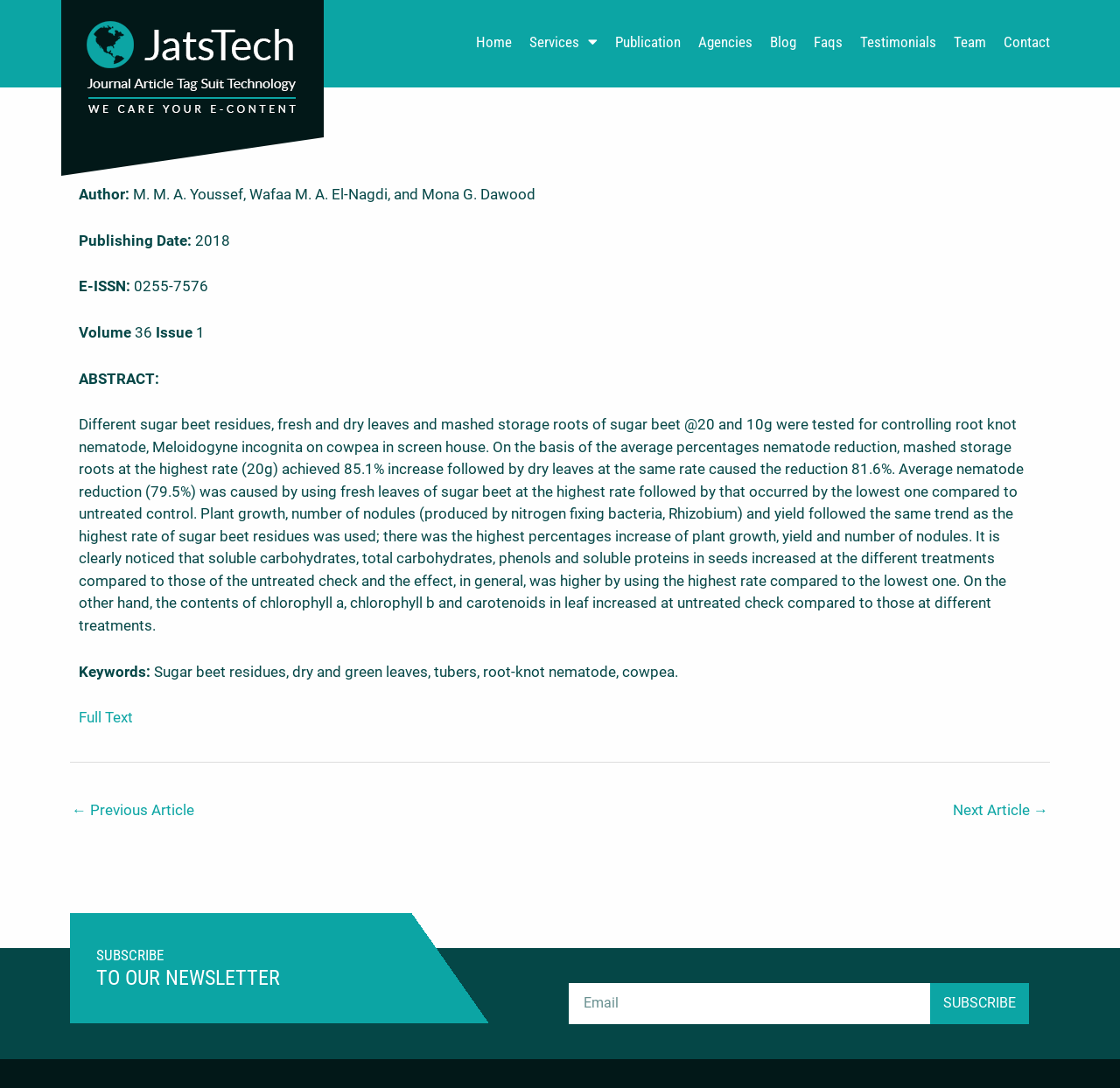Please determine the bounding box coordinates for the UI element described here. Use the format (top-left x, top-left y, bottom-right x, bottom-right y) with values bounded between 0 and 1: parent_node: Email name="form_fields[email]" placeholder="Email"

[0.508, 0.903, 0.83, 0.941]